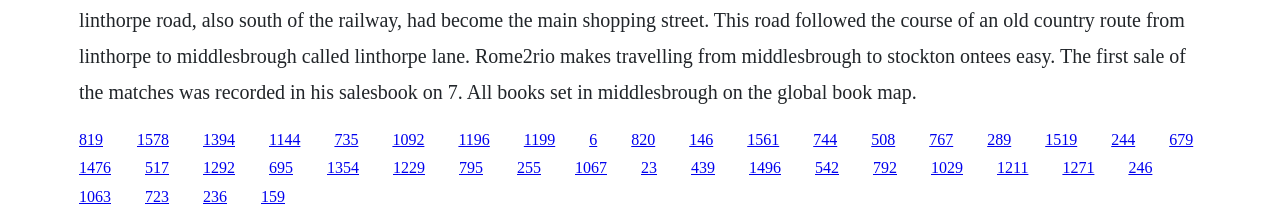Show the bounding box coordinates for the element that needs to be clicked to execute the following instruction: "click the last link". Provide the coordinates in the form of four float numbers between 0 and 1, i.e., [left, top, right, bottom].

[0.204, 0.855, 0.223, 0.933]